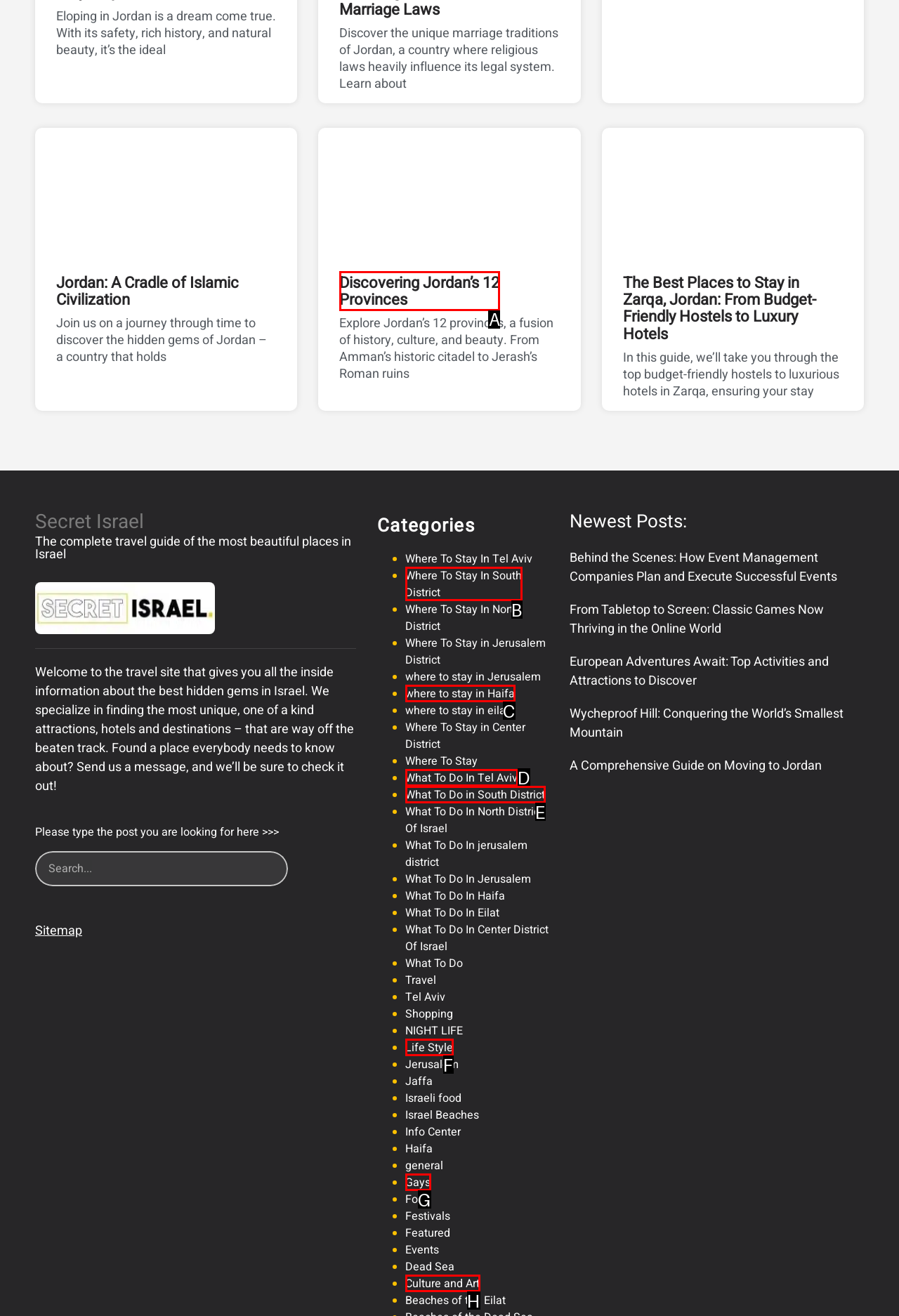Identify the HTML element I need to click to complete this task: Explore Discovering Jordan's 12 Provinces Provide the option's letter from the available choices.

A